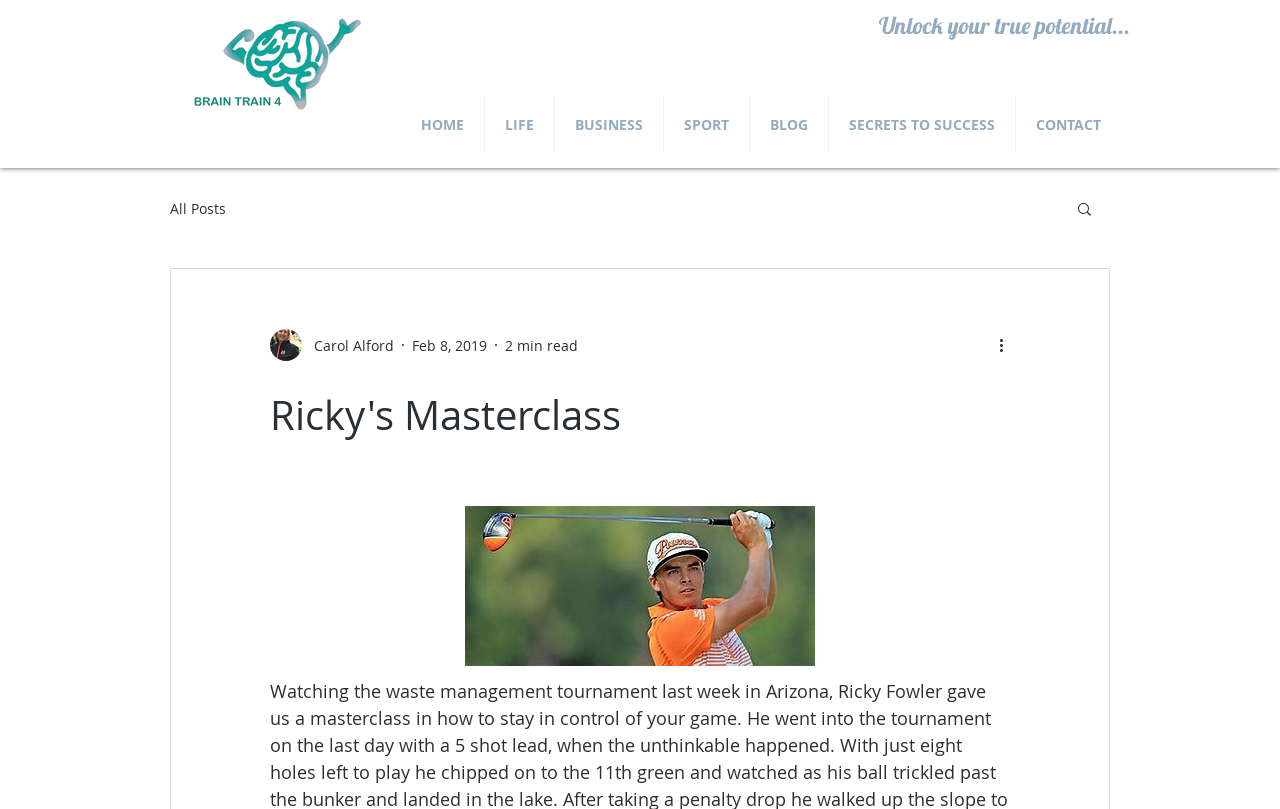Specify the bounding box coordinates of the area that needs to be clicked to achieve the following instruction: "Click the HOME link".

None